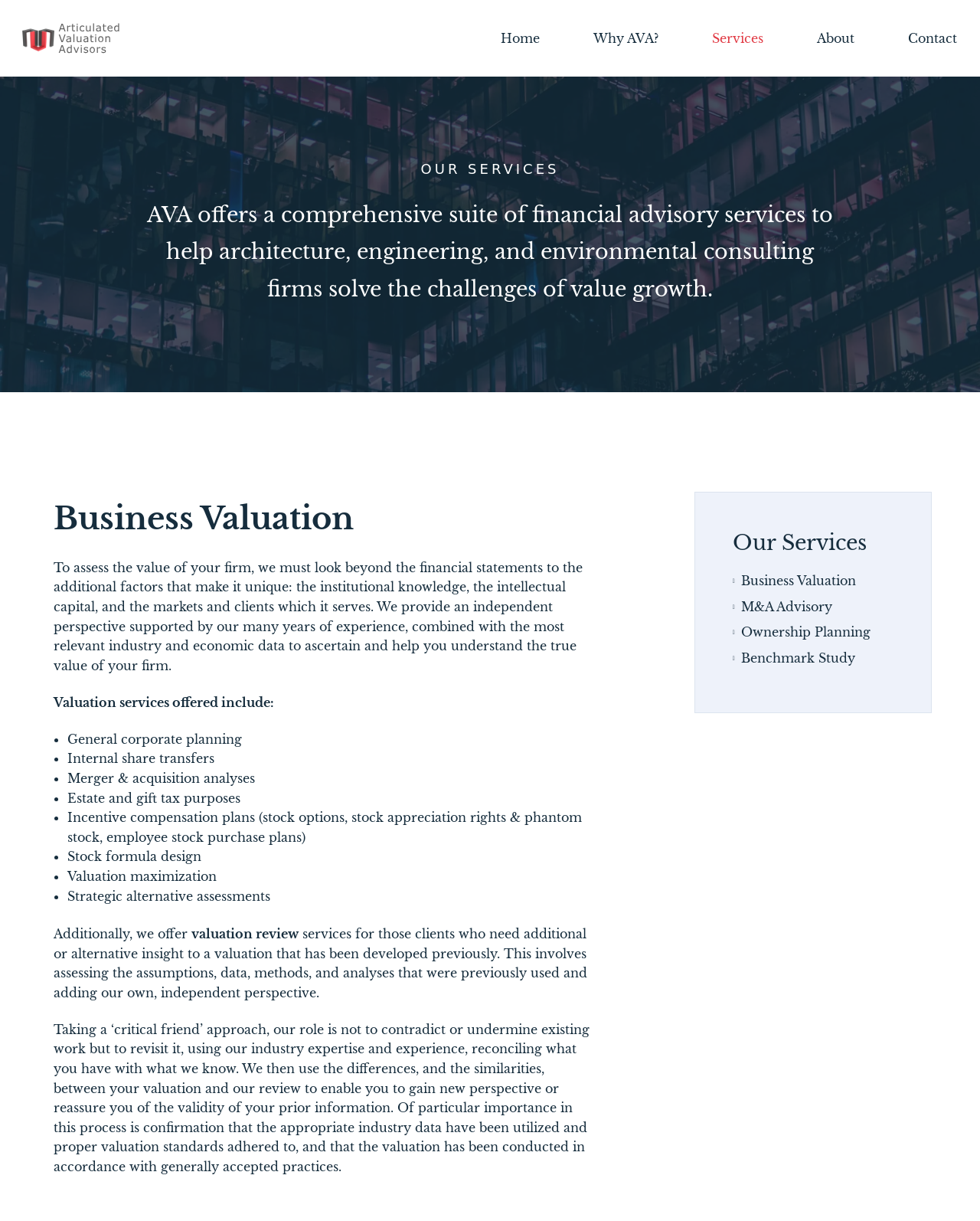How many links are there in the top navigation bar?
From the image, respond using a single word or phrase.

5